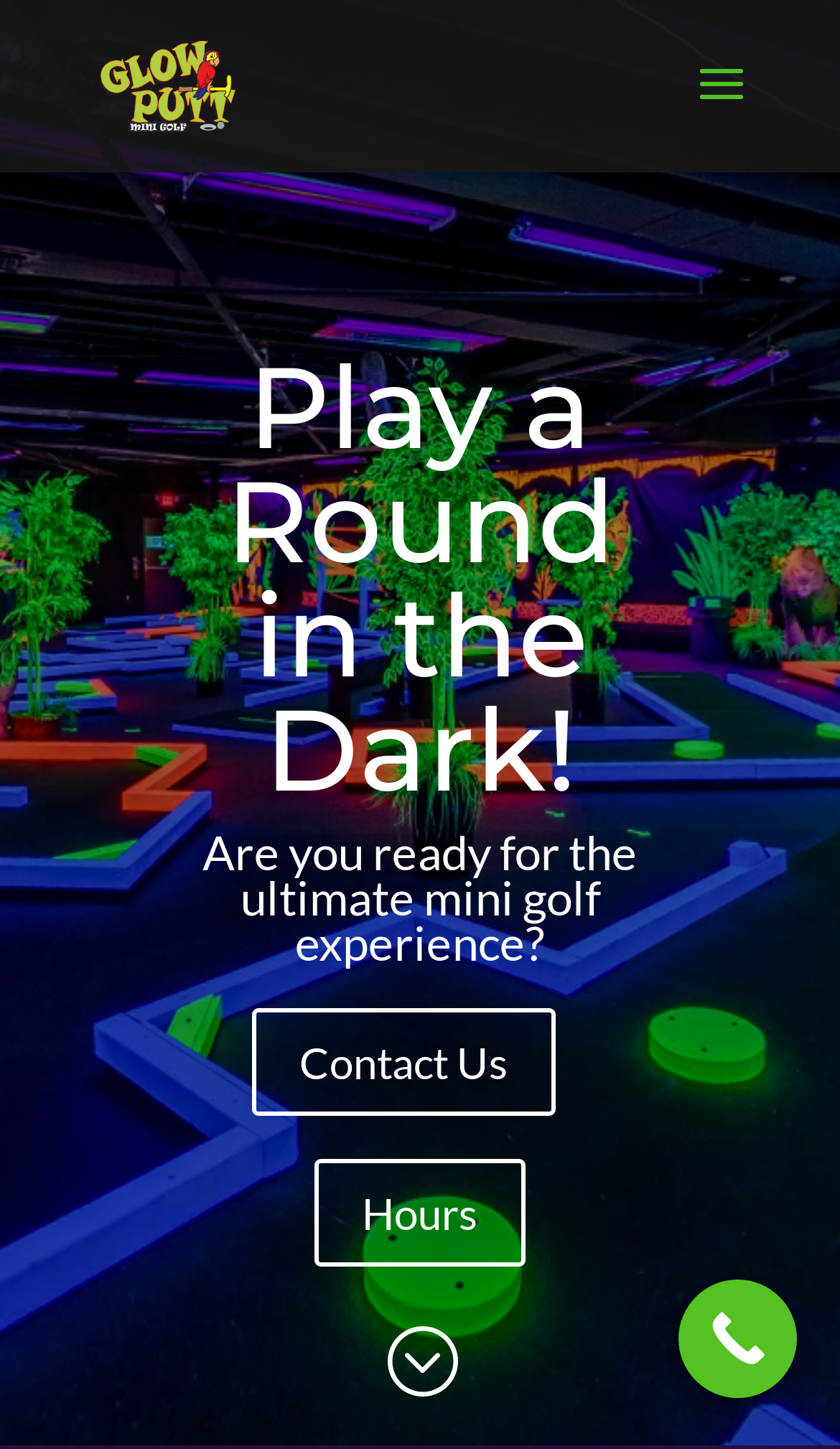Provide your answer in one word or a succinct phrase for the question: 
What is the location of the mini golf experience?

Scottsdale